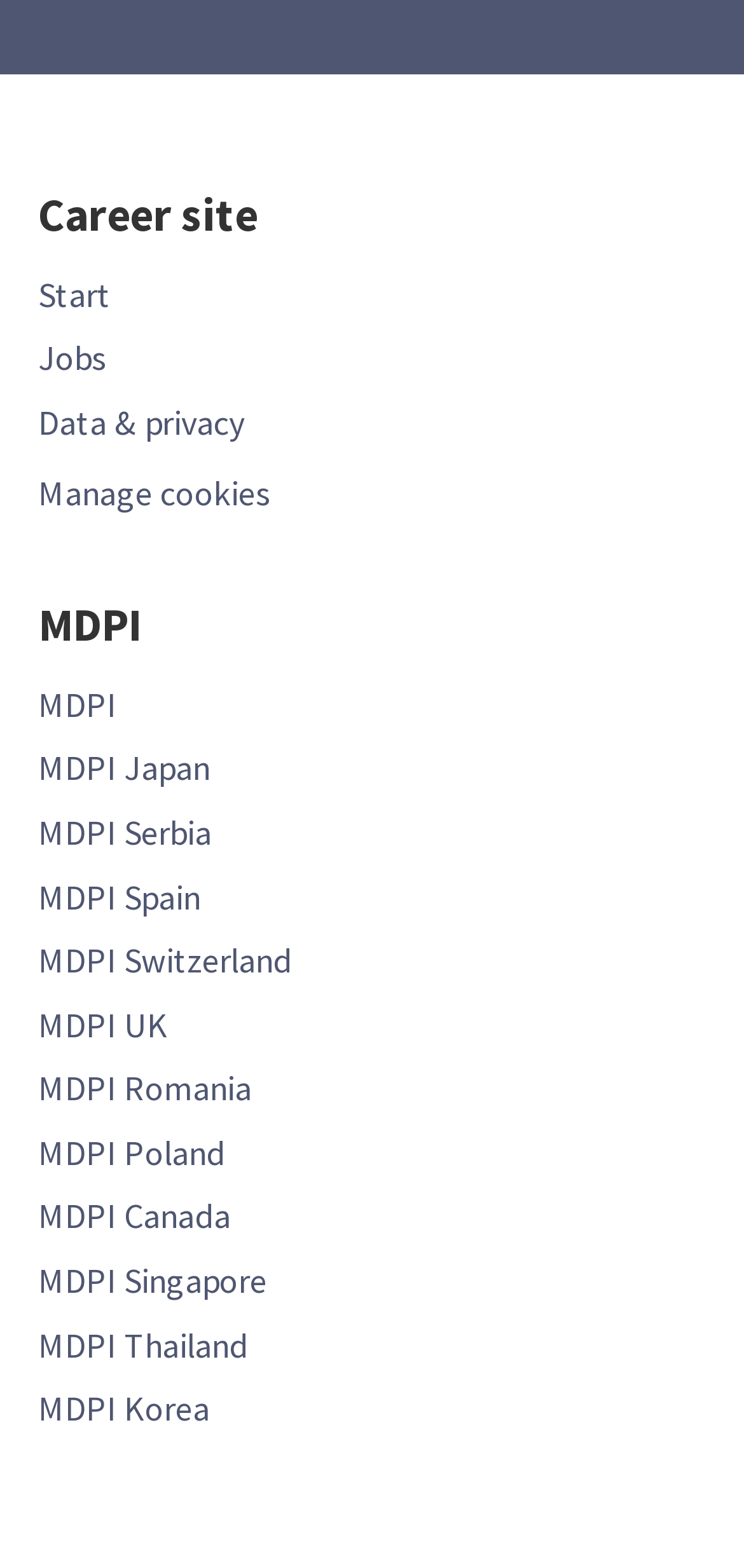What is the name of the career site?
Using the image as a reference, answer the question with a short word or phrase.

MDPI